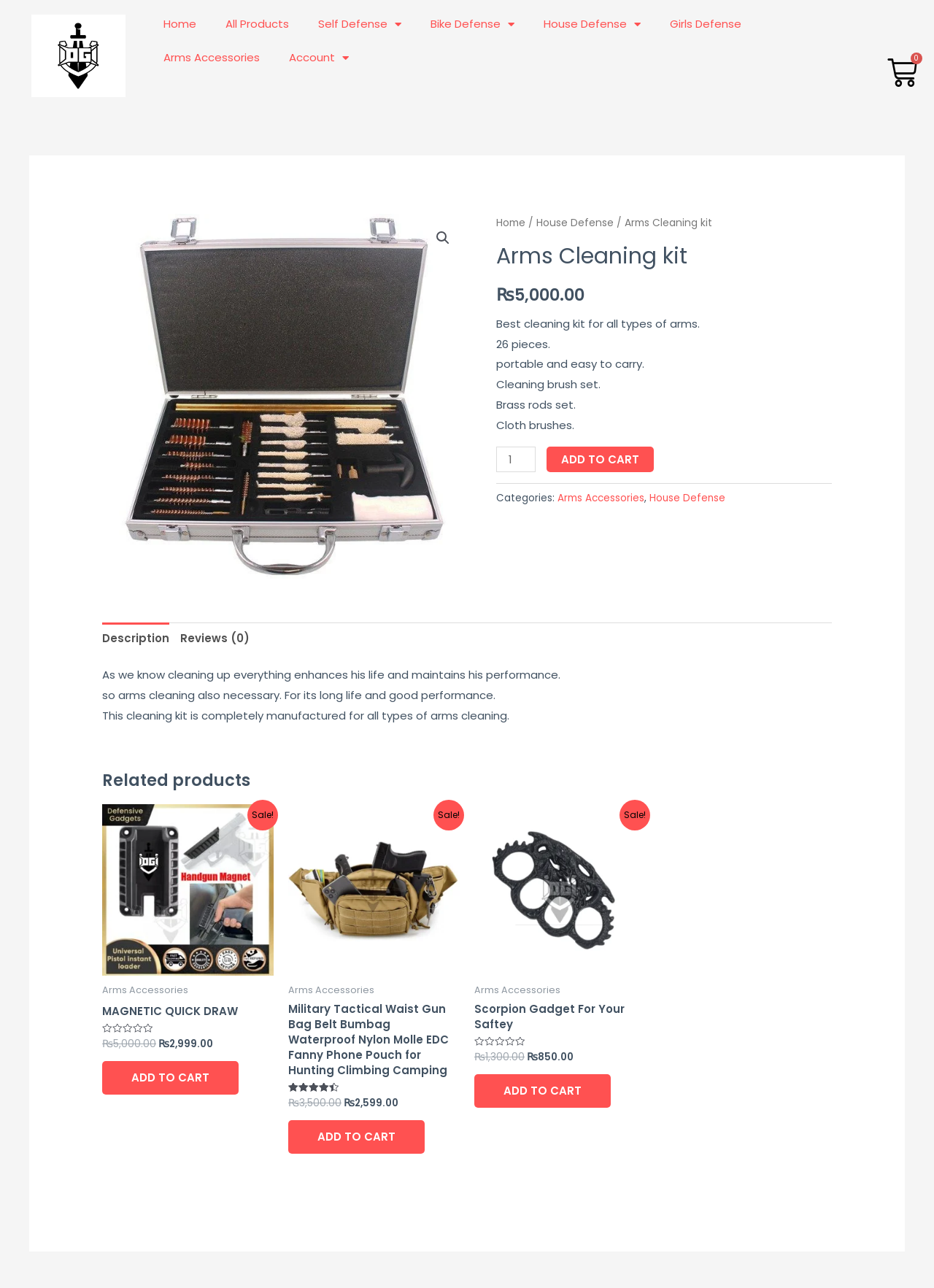What is the price of the Arms Cleaning kit?
Ensure your answer is thorough and detailed.

The price of the Arms Cleaning kit can be found in the product description section, where it is stated as '₨ 5,000.00'.